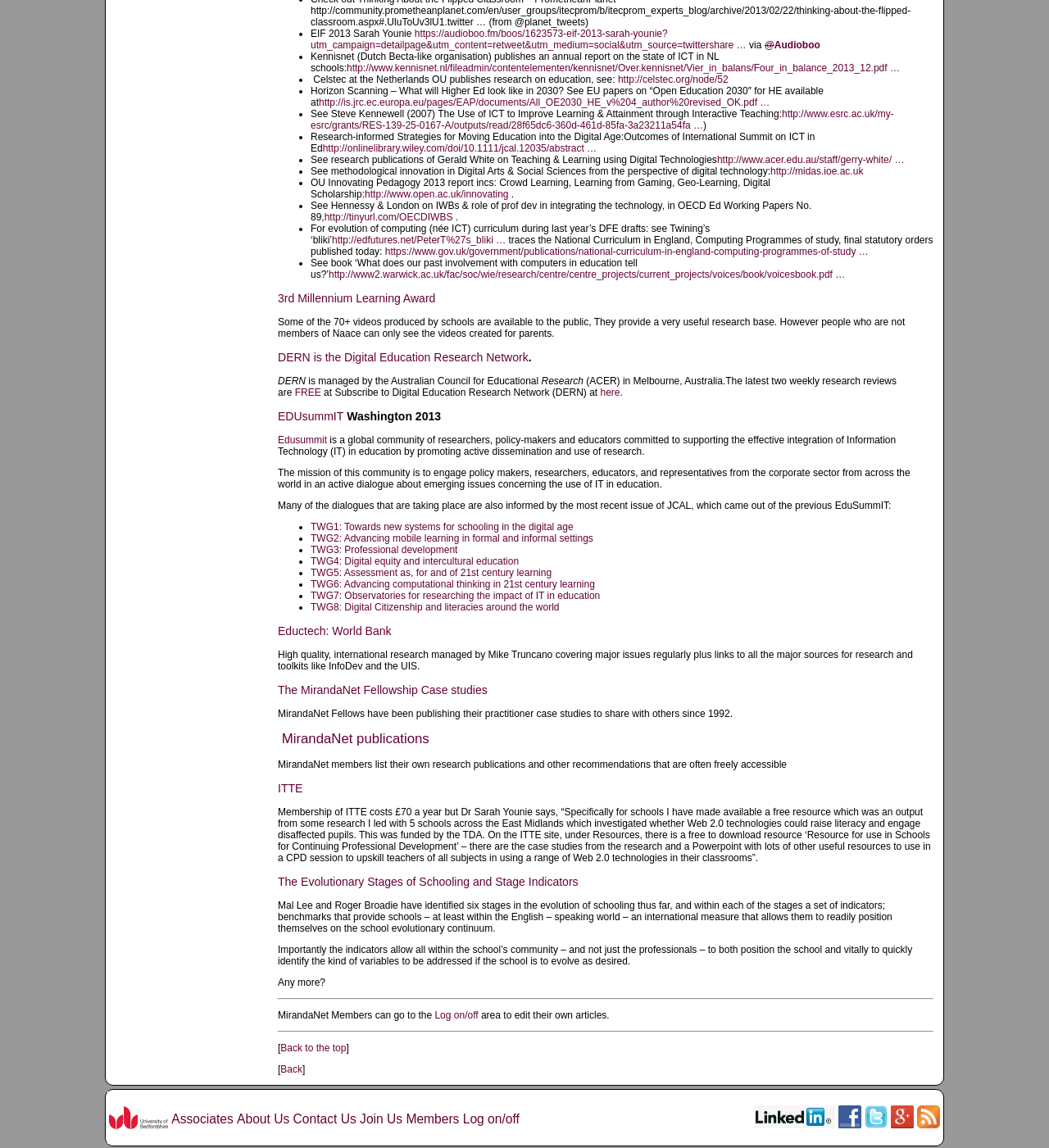Can you specify the bounding box coordinates of the area that needs to be clicked to fulfill the following instruction: "save this course"?

None